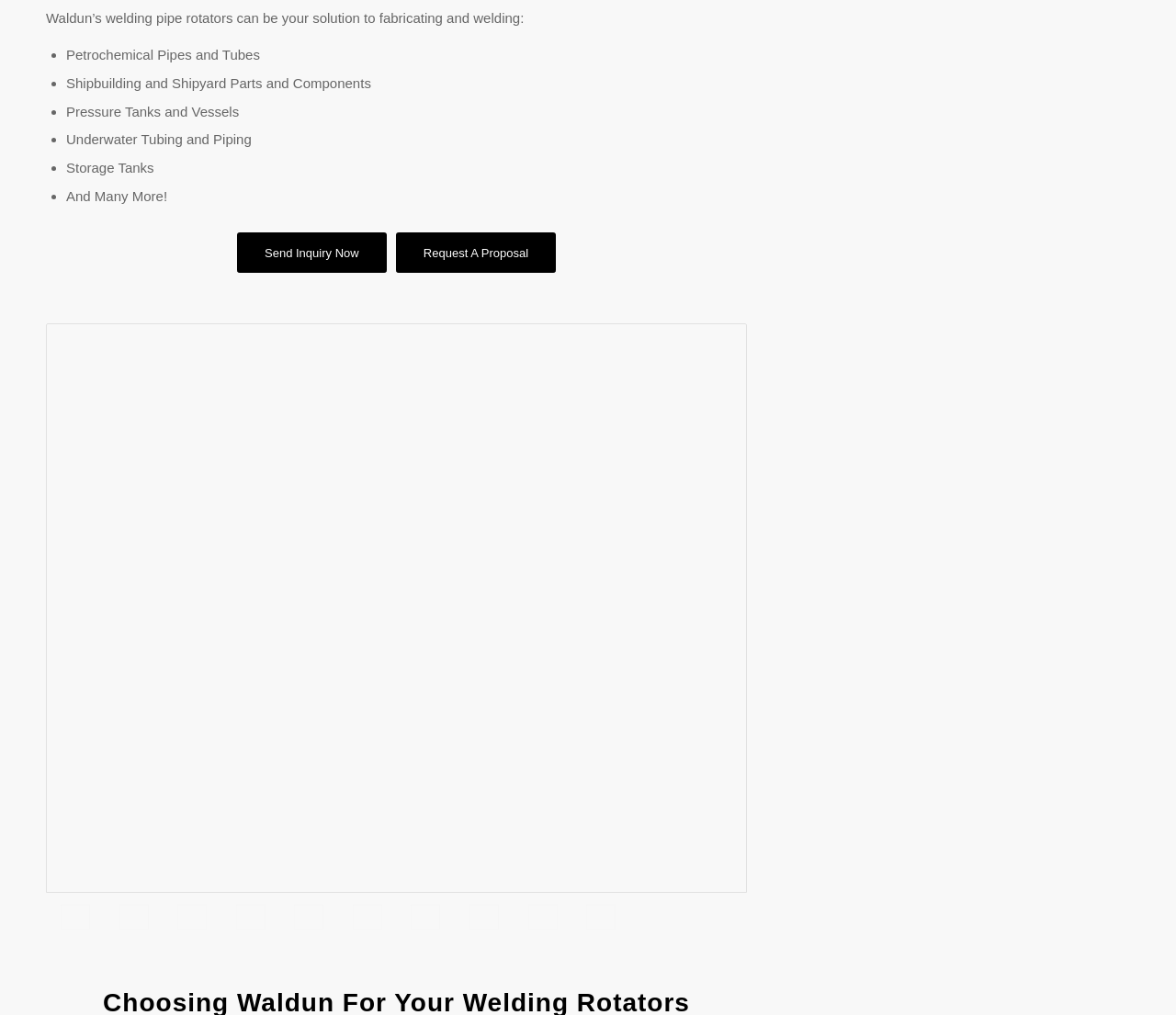Please determine the bounding box coordinates of the area that needs to be clicked to complete this task: 'View the 'Assumptions in Science' tag'. The coordinates must be four float numbers between 0 and 1, formatted as [left, top, right, bottom].

None